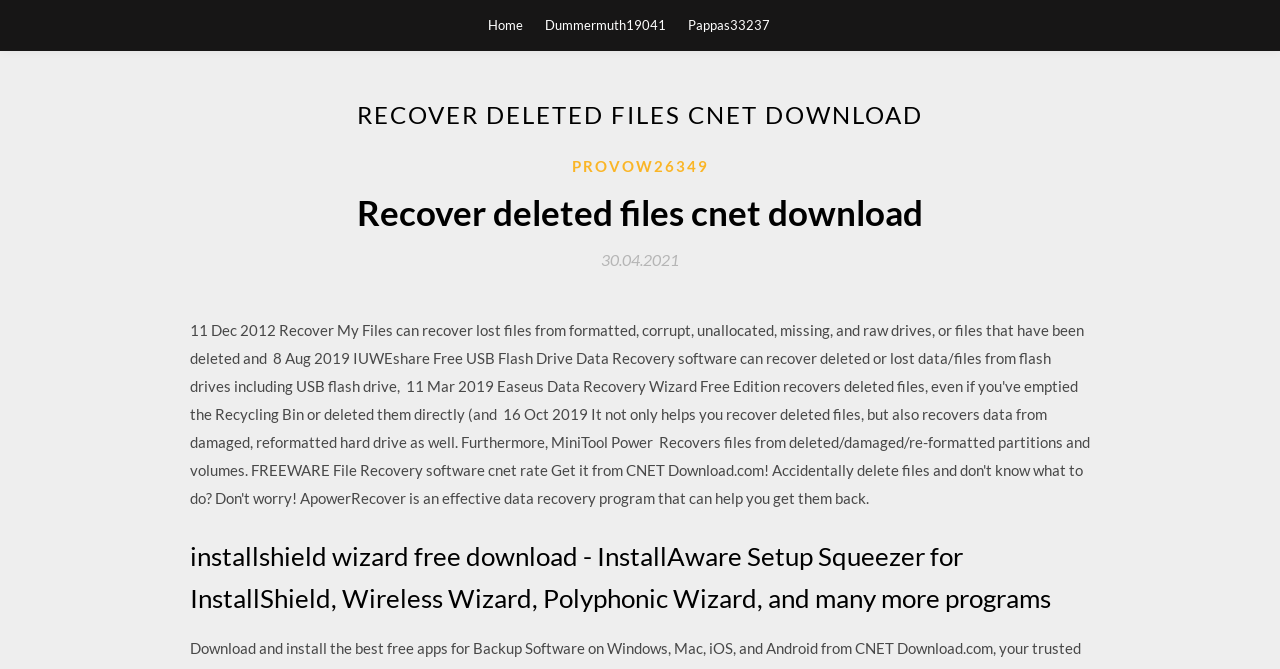What is the name of the software?
Please provide a detailed and comprehensive answer to the question.

Although the software name is not explicitly mentioned on the webpage, the meta description provides this information, which can be used to infer that the software being referred to is MiniTool Power Data Recovery.